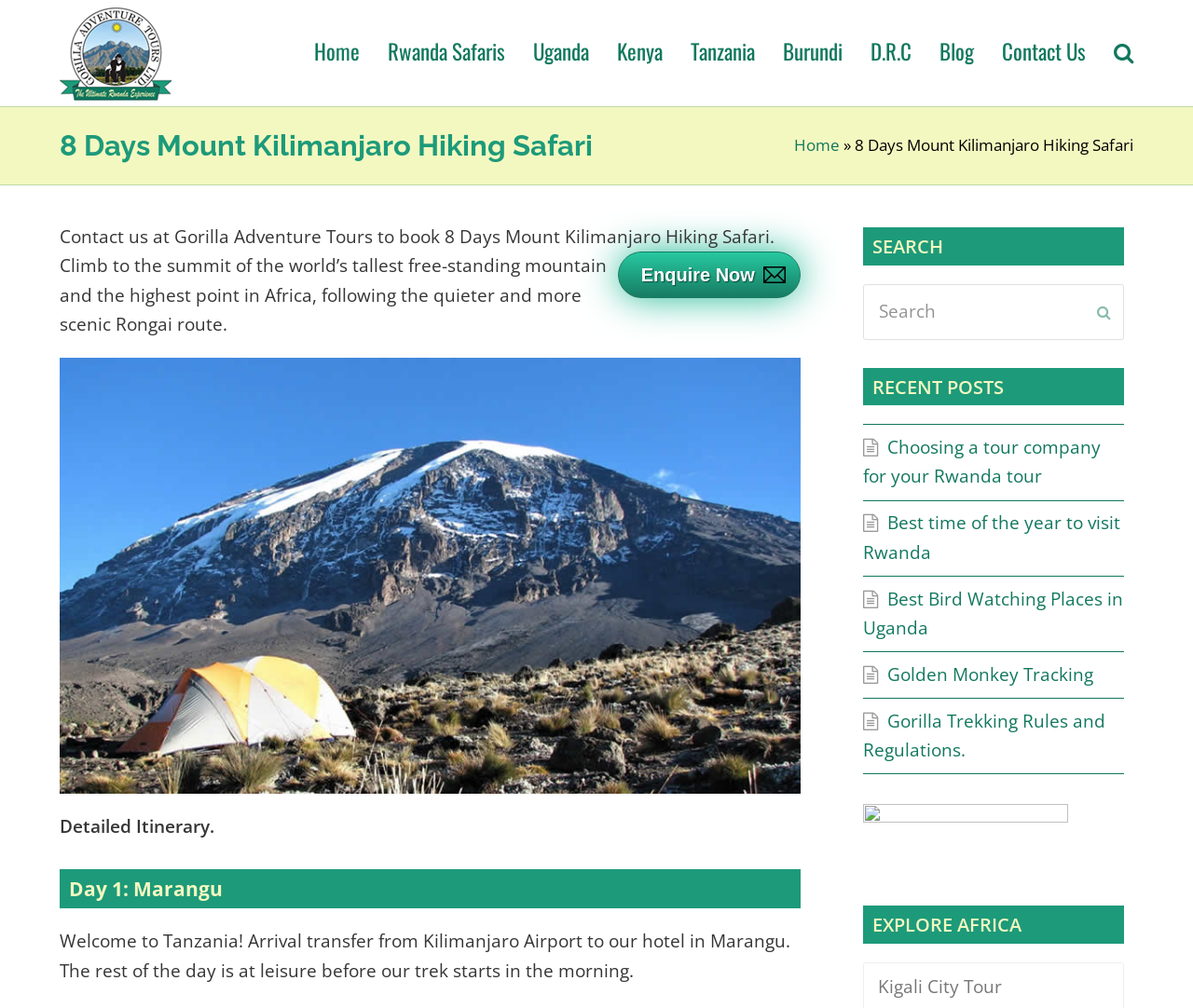Please determine the bounding box coordinates of the section I need to click to accomplish this instruction: "Click on the 'Golden Monkey Tracking' link".

[0.724, 0.657, 0.917, 0.681]